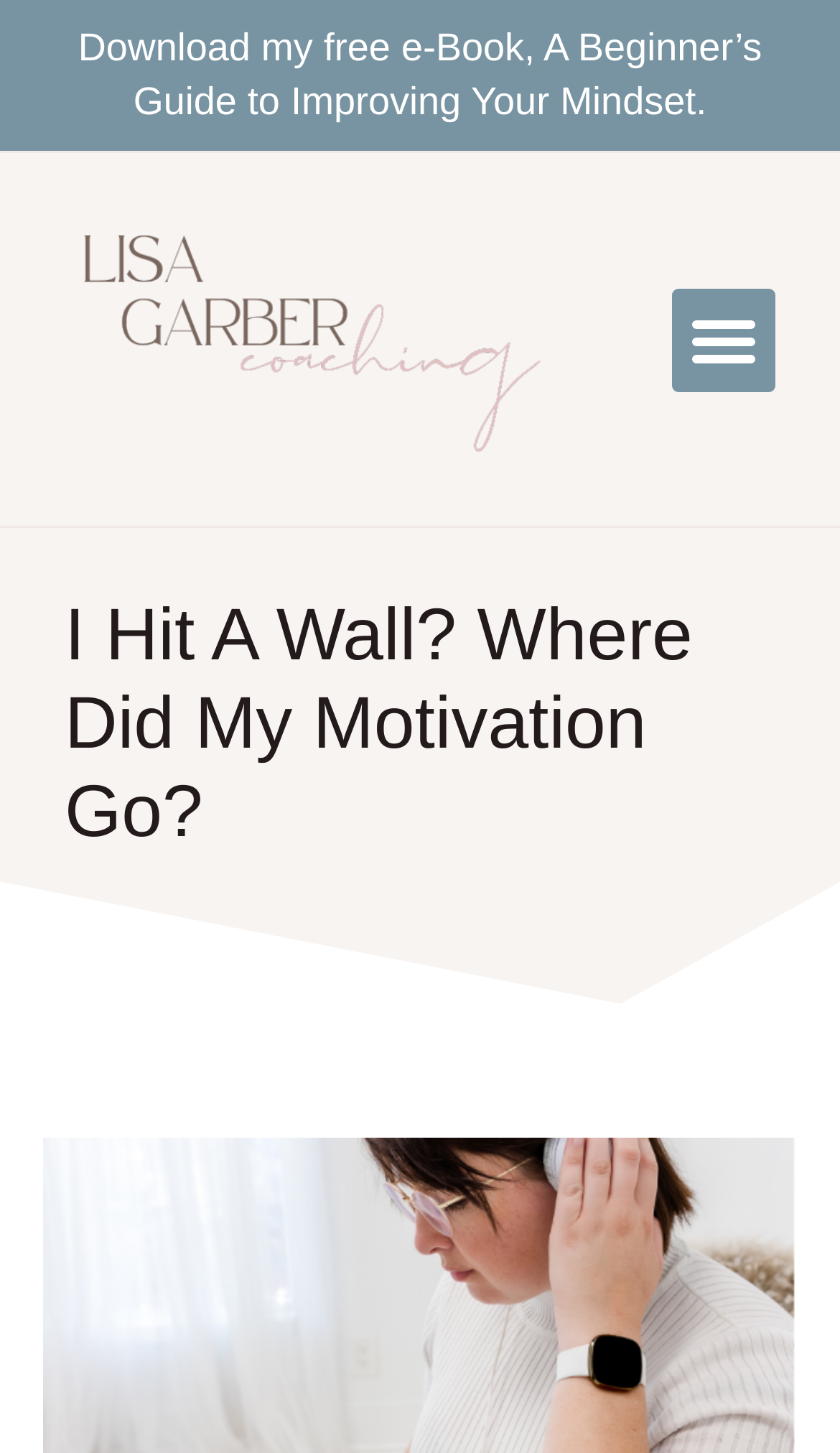Predict the bounding box of the UI element based on this description: "Menu".

[0.8, 0.198, 0.923, 0.27]